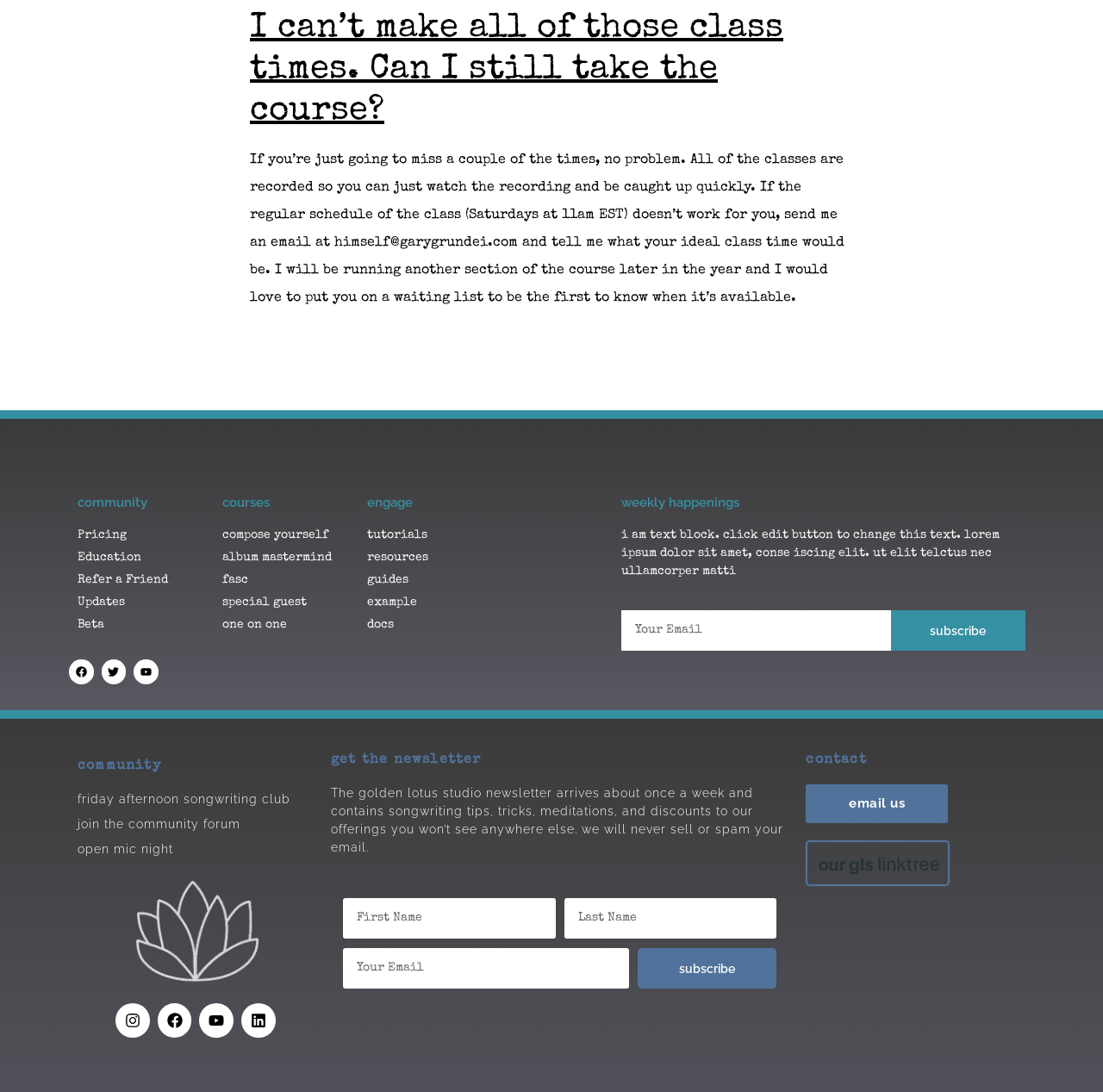What is the purpose of the newsletter?
Please use the image to provide a one-word or short phrase answer.

Songwriting tips and discounts